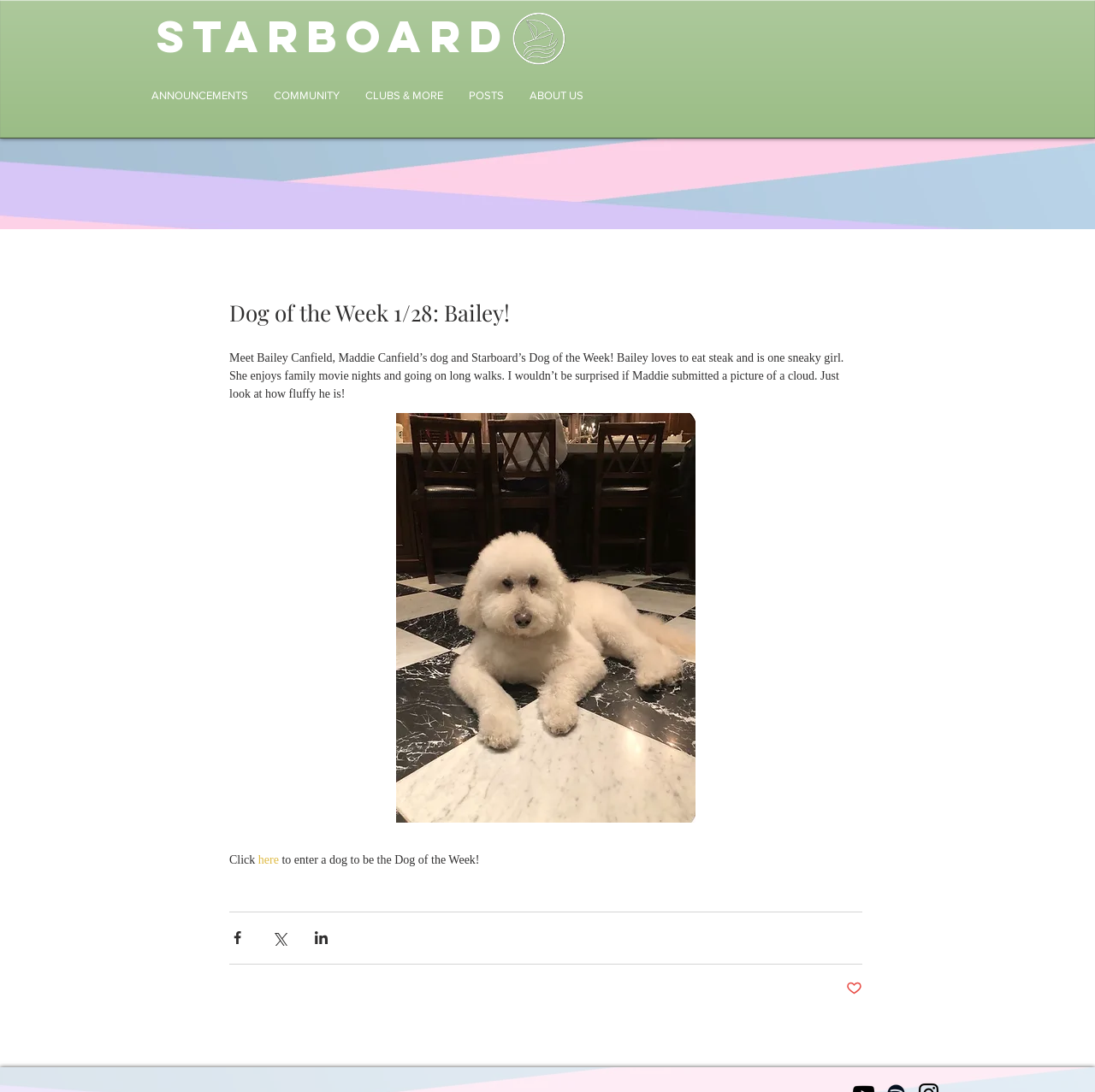Can you determine the bounding box coordinates of the area that needs to be clicked to fulfill the following instruction: "Click the Share via Facebook button"?

[0.209, 0.851, 0.224, 0.866]